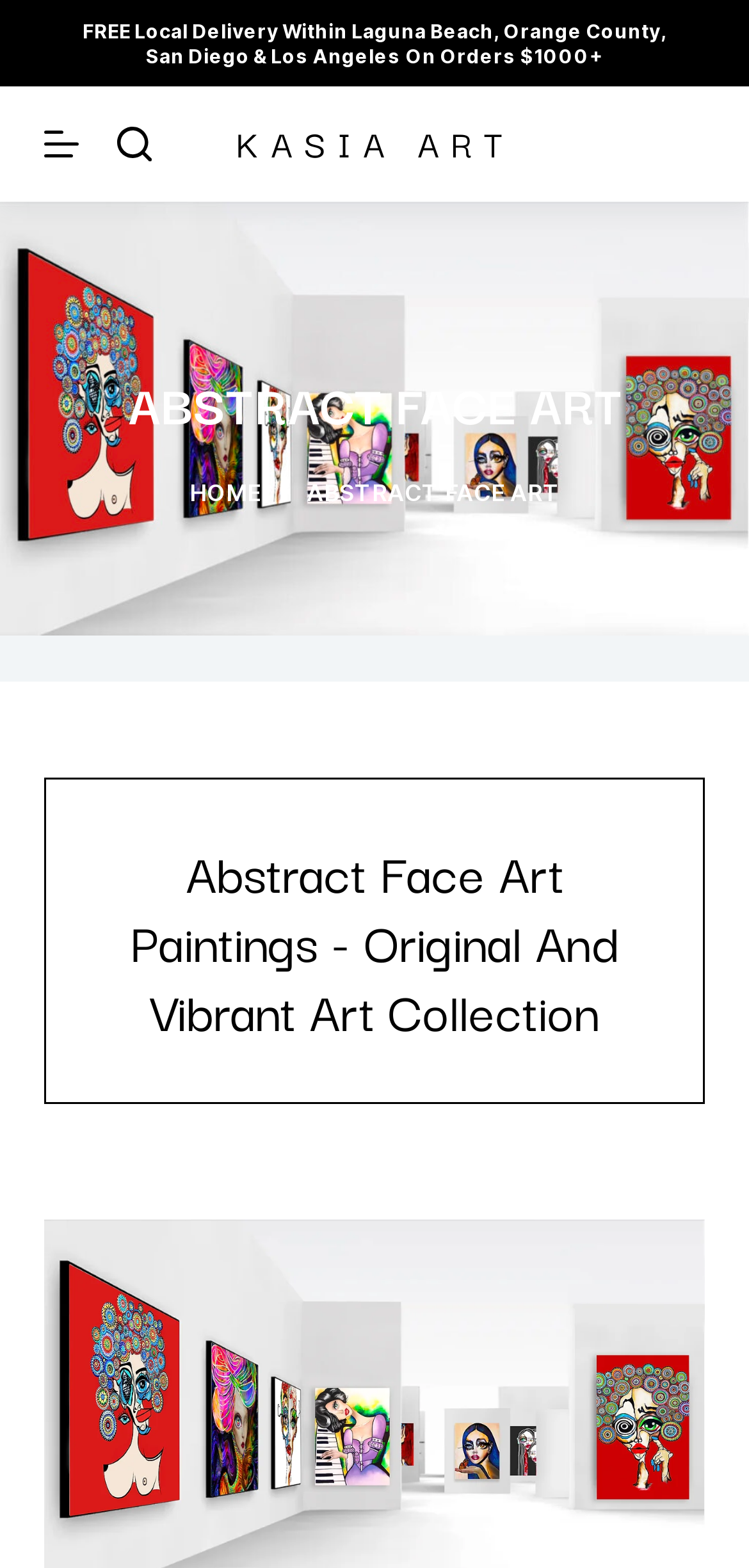What type of art is featured on the webpage?
Refer to the image and answer the question using a single word or phrase.

Abstract face art